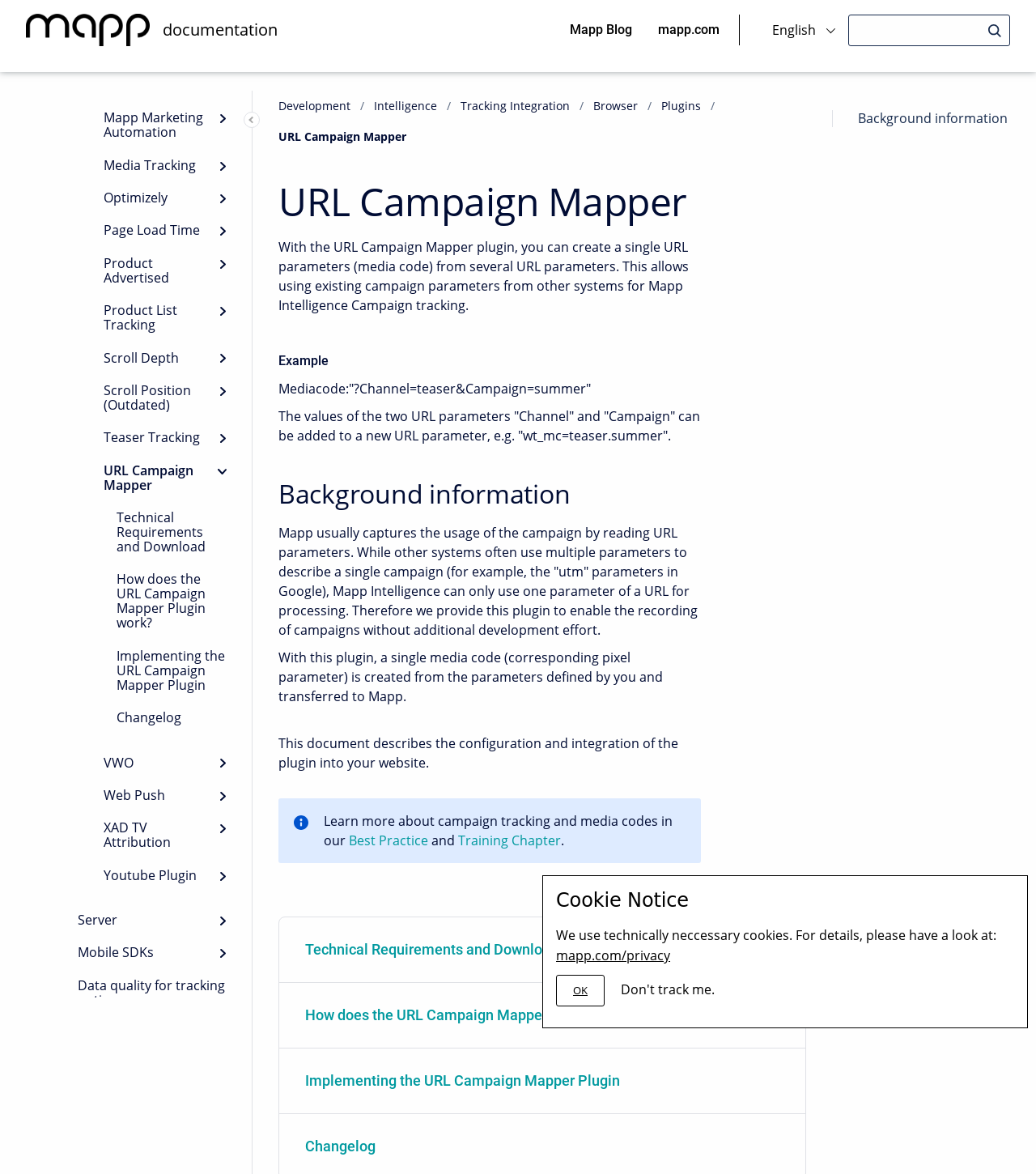Please locate the bounding box coordinates of the element that should be clicked to complete the given instruction: "Read johnsteuart's reply".

None